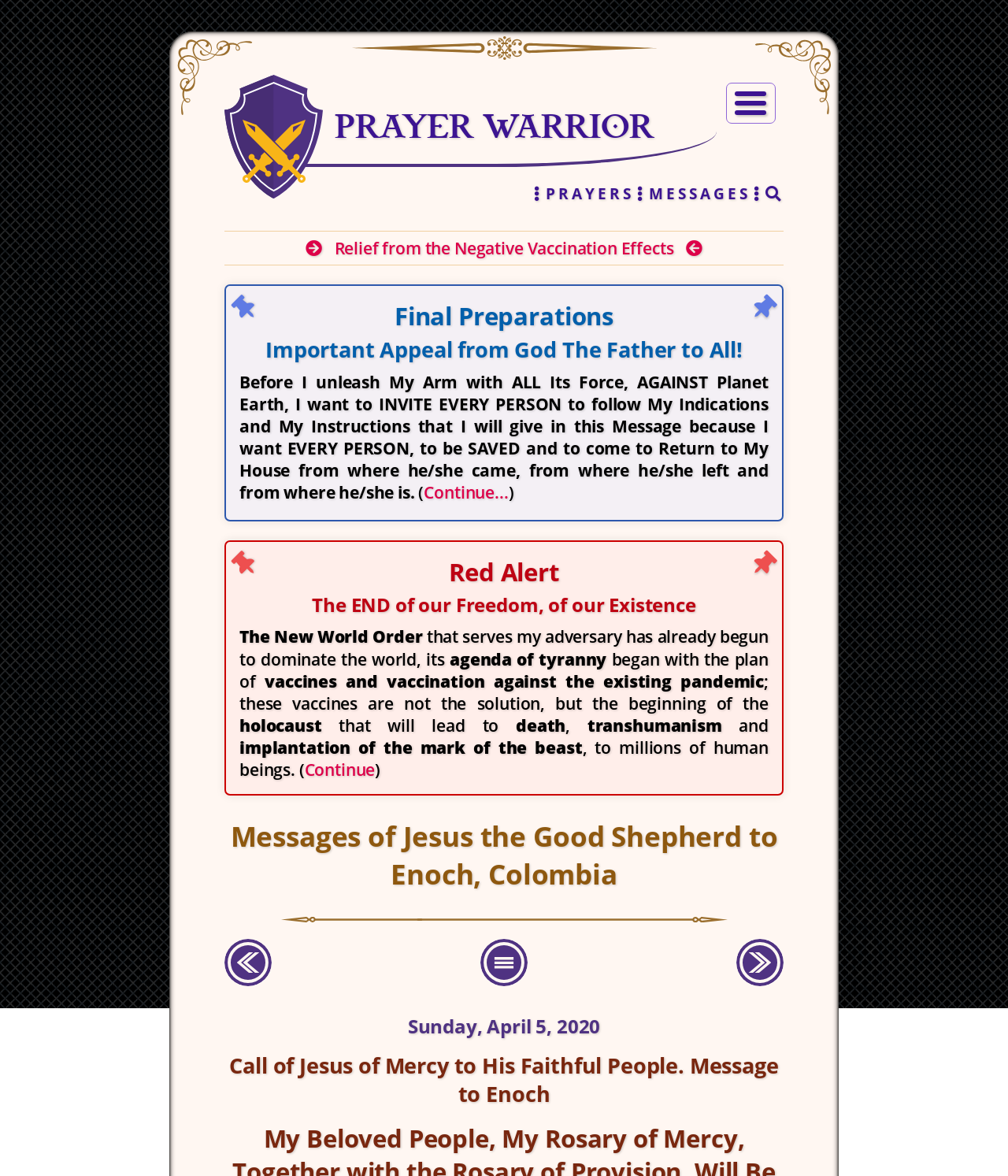Based on the image, provide a detailed response to the question:
What is the topic of the 'Red Alert' section?

The 'Red Alert' section of the webpage appears to be discussing the end of freedom and existence. The static text in this section mentions the New World Order, vaccines, and the mark of the beast, which suggests that the topic is related to the apocalypse or the end of times.